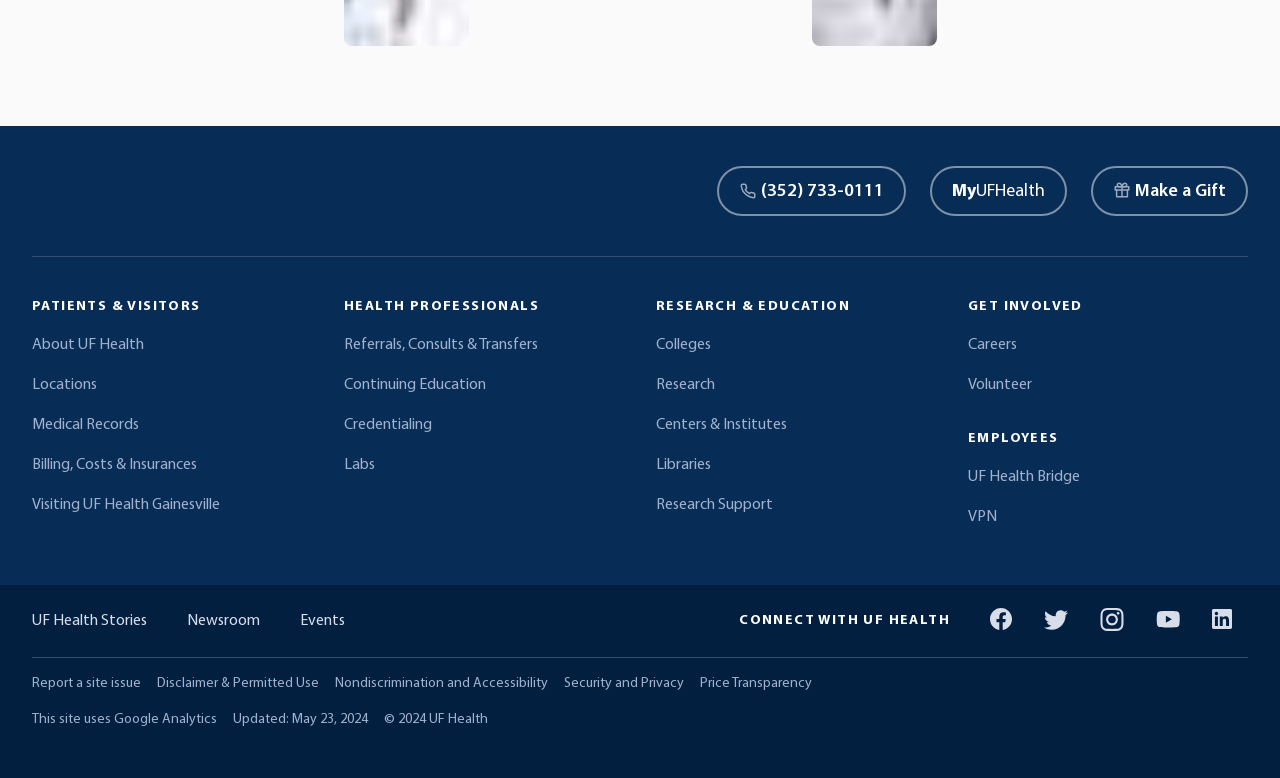Select the bounding box coordinates of the element I need to click to carry out the following instruction: "Click University of Florida Health link".

[0.025, 0.214, 0.128, 0.277]